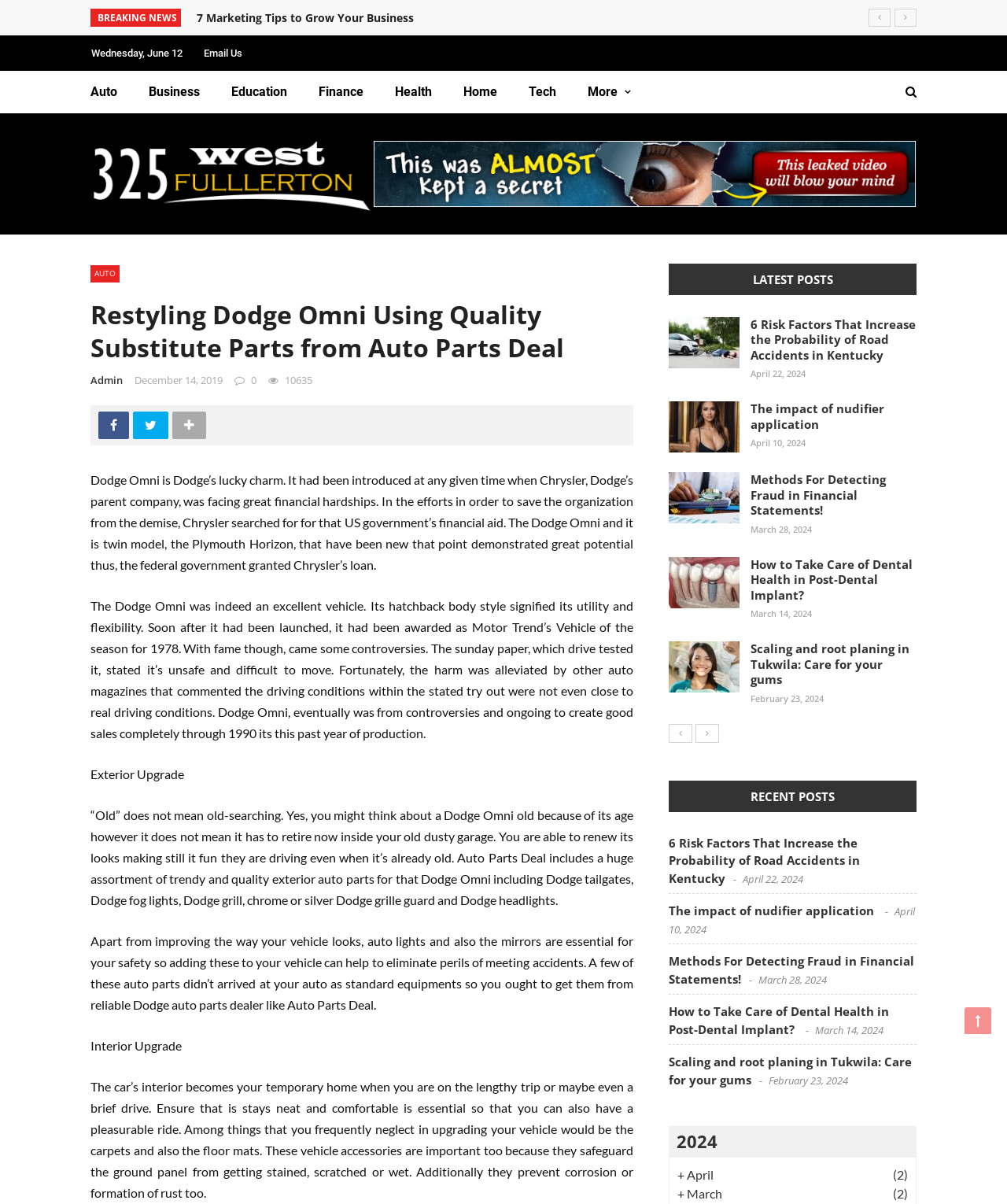Pinpoint the bounding box coordinates of the clickable element needed to complete the instruction: "Click on 'Email Us'". The coordinates should be provided as four float numbers between 0 and 1: [left, top, right, bottom].

[0.202, 0.039, 0.241, 0.049]